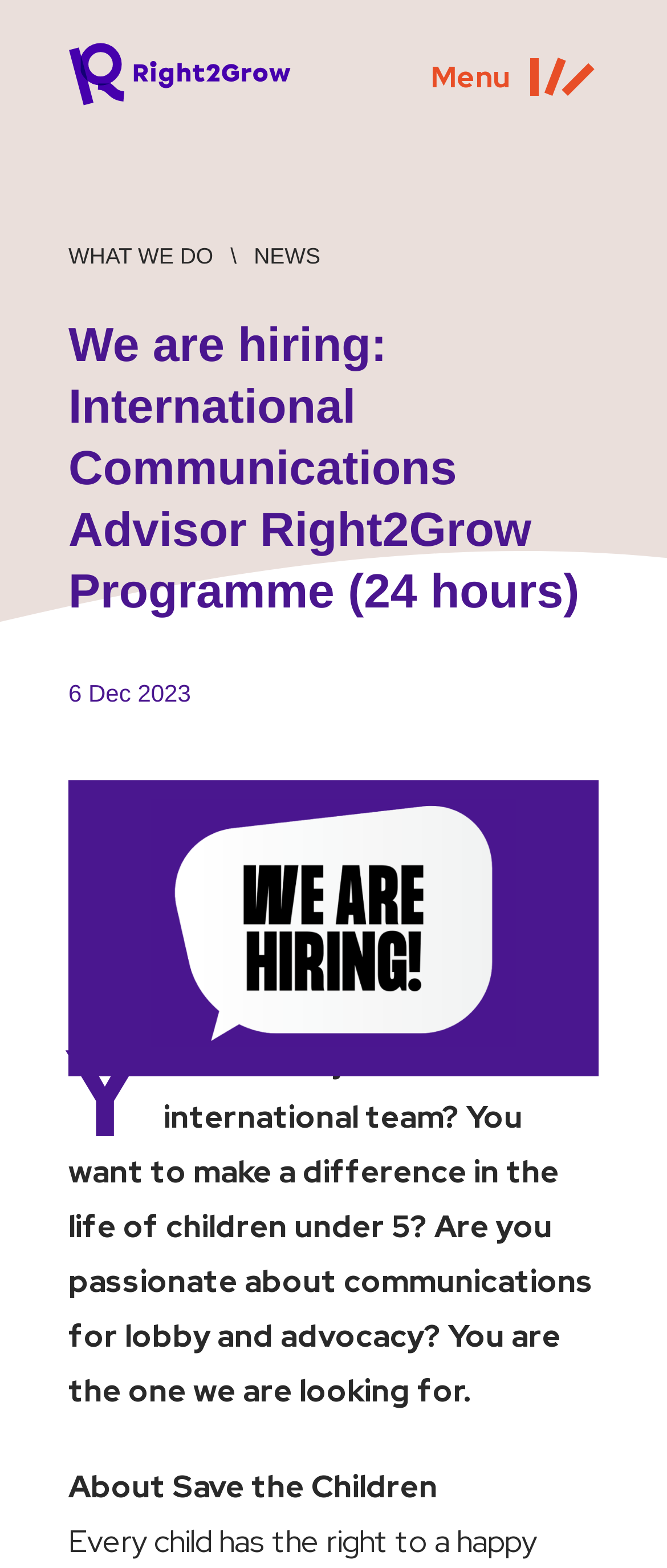Identify and provide the title of the webpage.

We are hiring: International Communications Advisor Right2Grow Programme (24 hours)